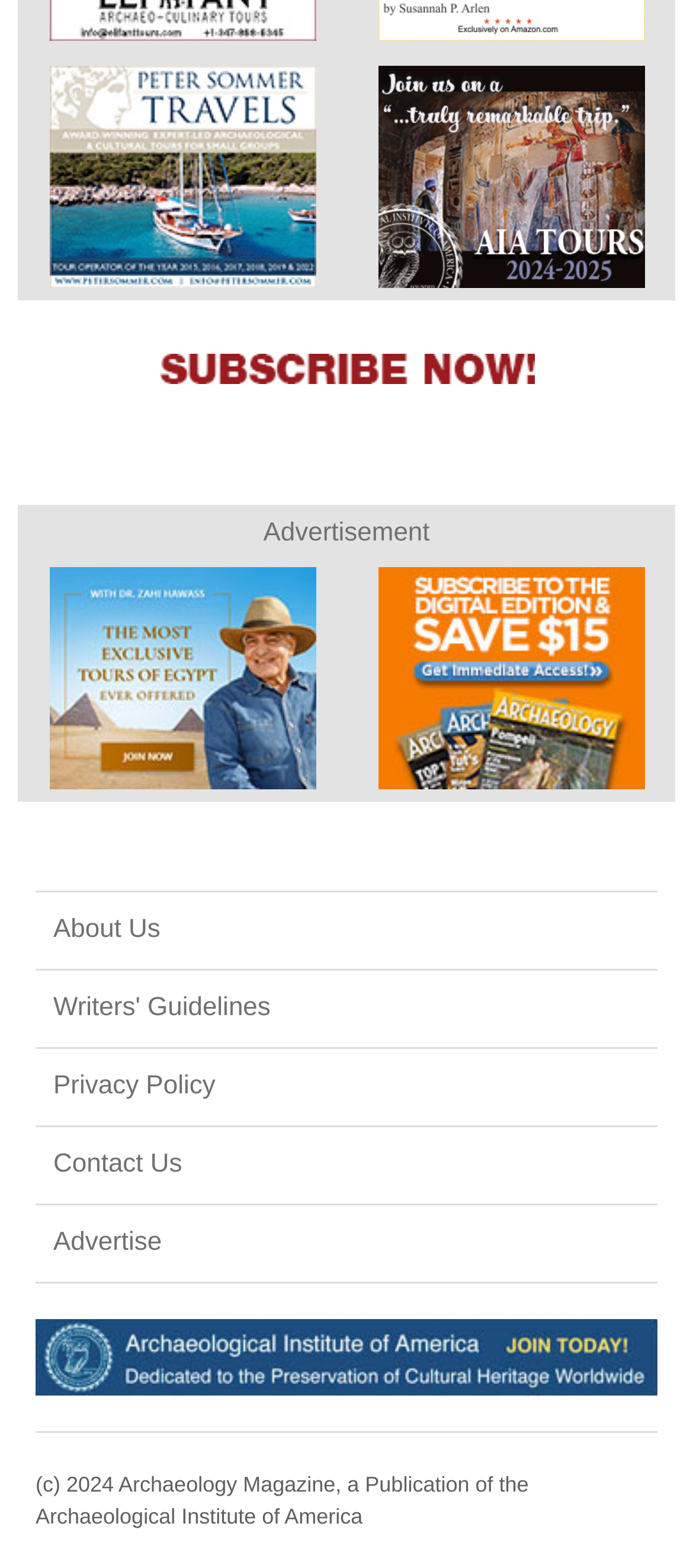How many links are there in the footer section?
Refer to the screenshot and respond with a concise word or phrase.

6